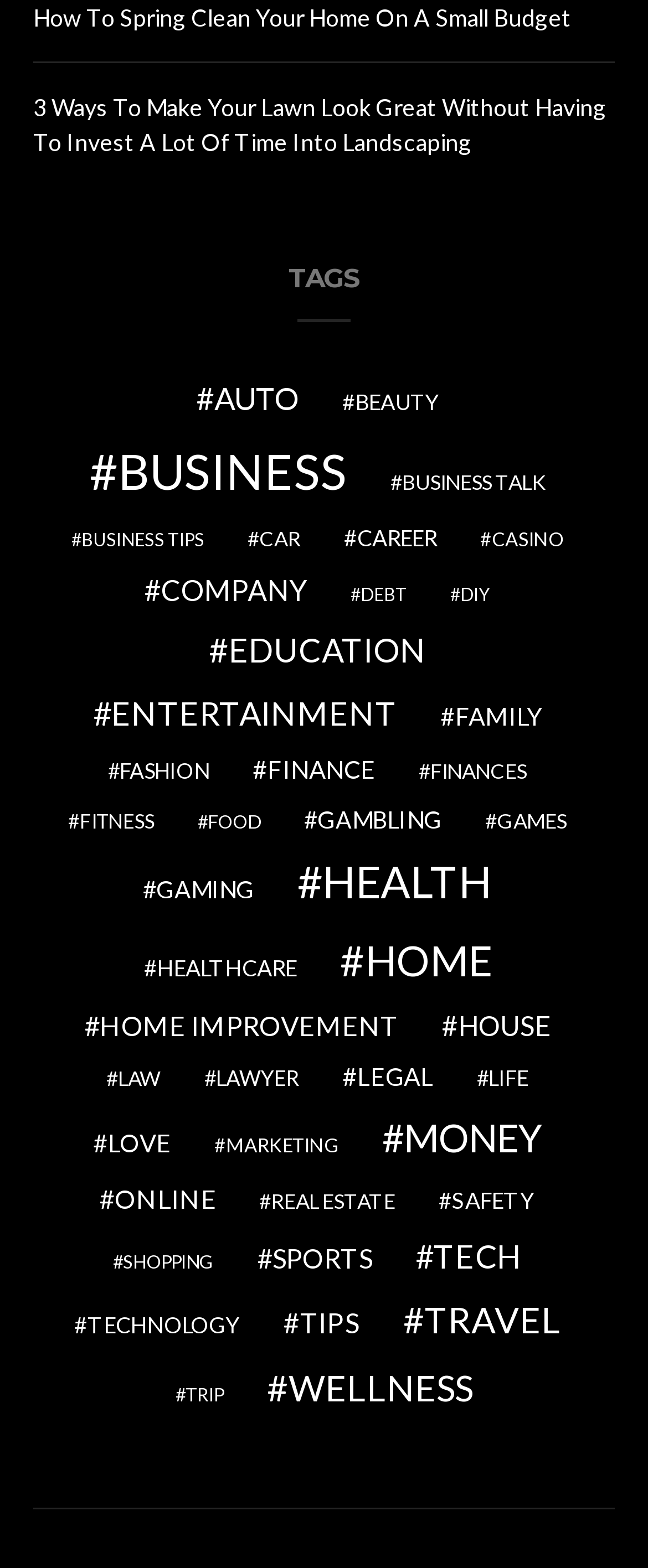Reply to the question with a single word or phrase:
How many categories are there on the webpage?

43